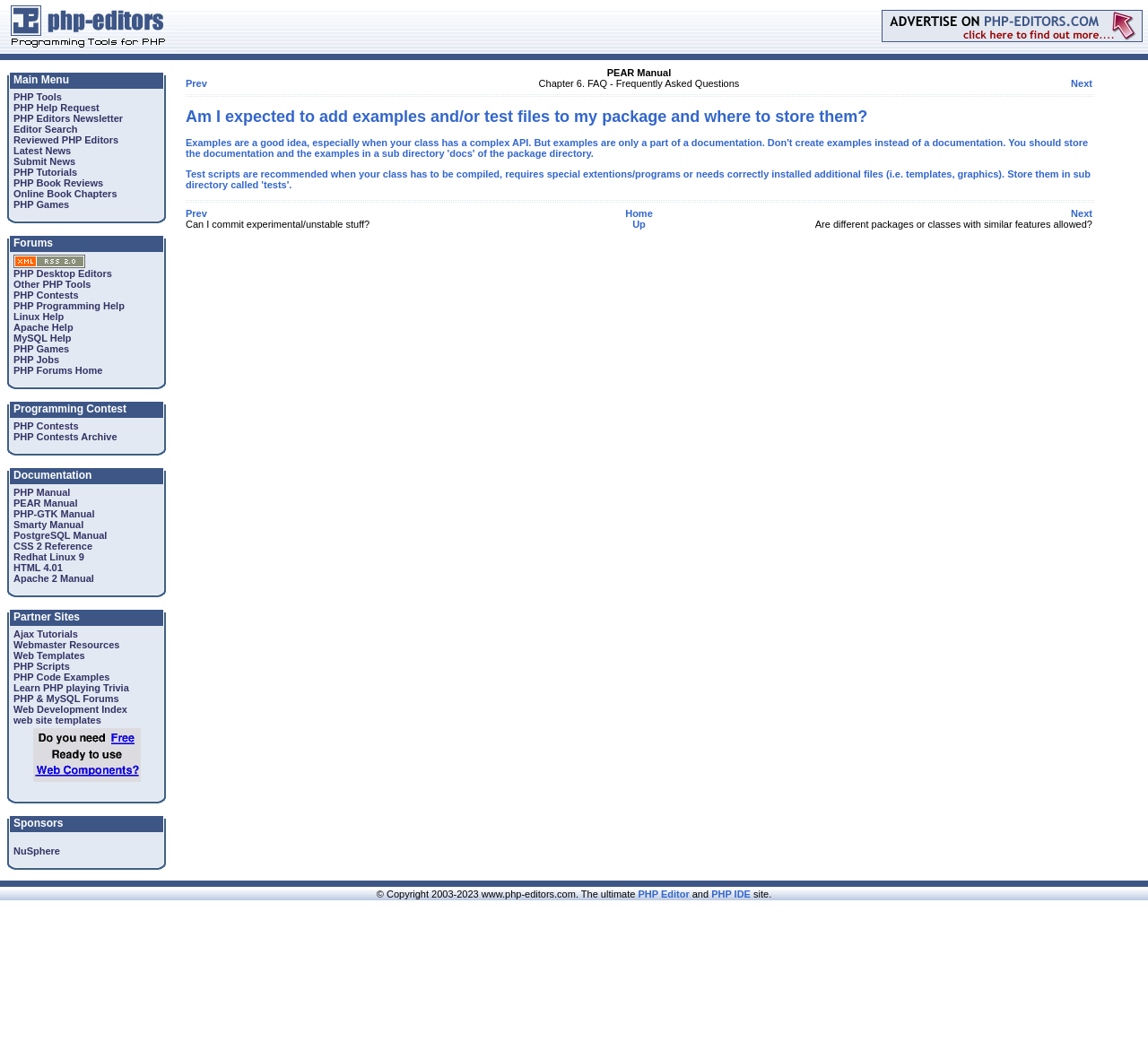Provide the bounding box coordinates of the area you need to click to execute the following instruction: "Click on PHP Manual".

[0.012, 0.46, 0.061, 0.47]